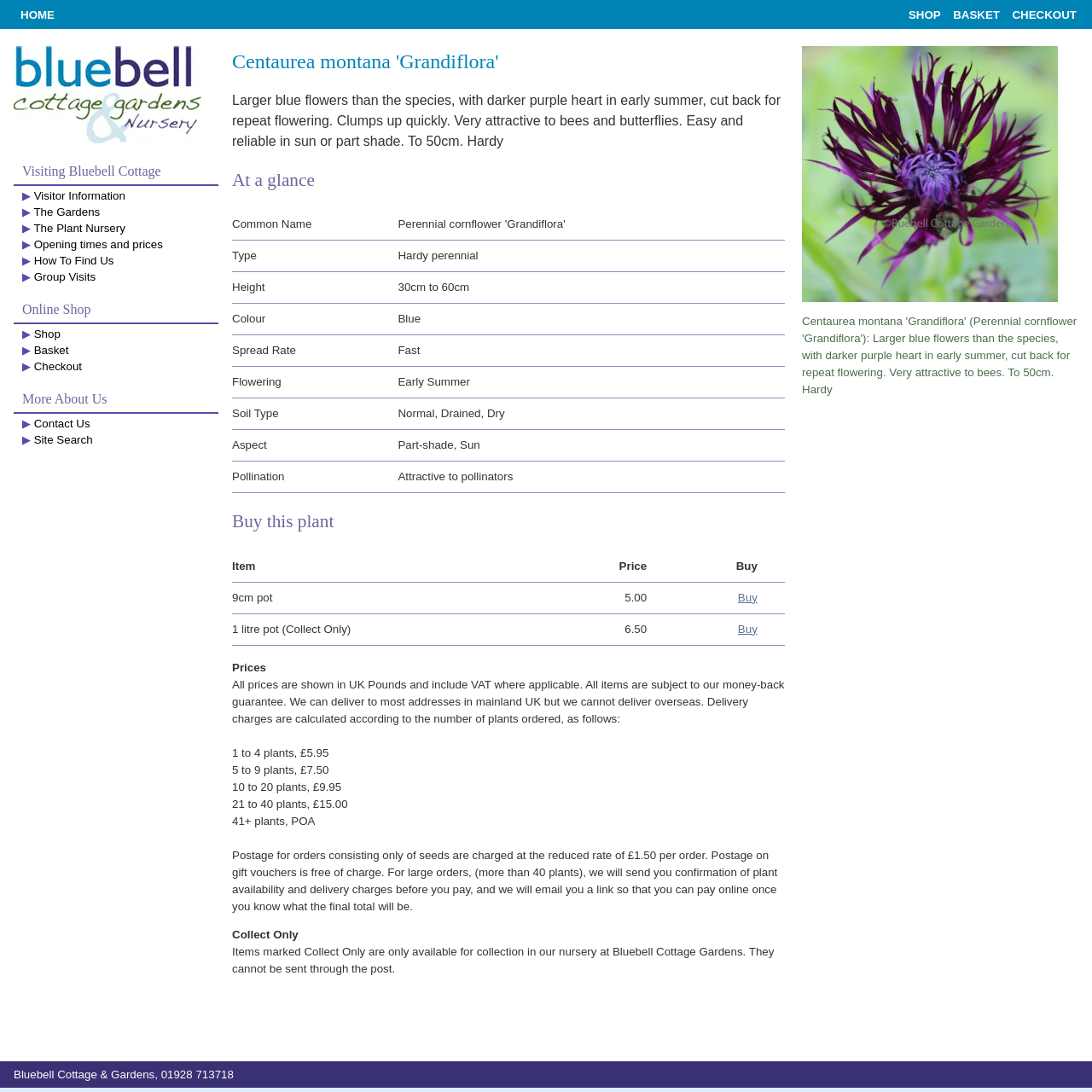Is the plant attractive to pollinators?
Examine the image and give a concise answer in one word or a short phrase.

Yes